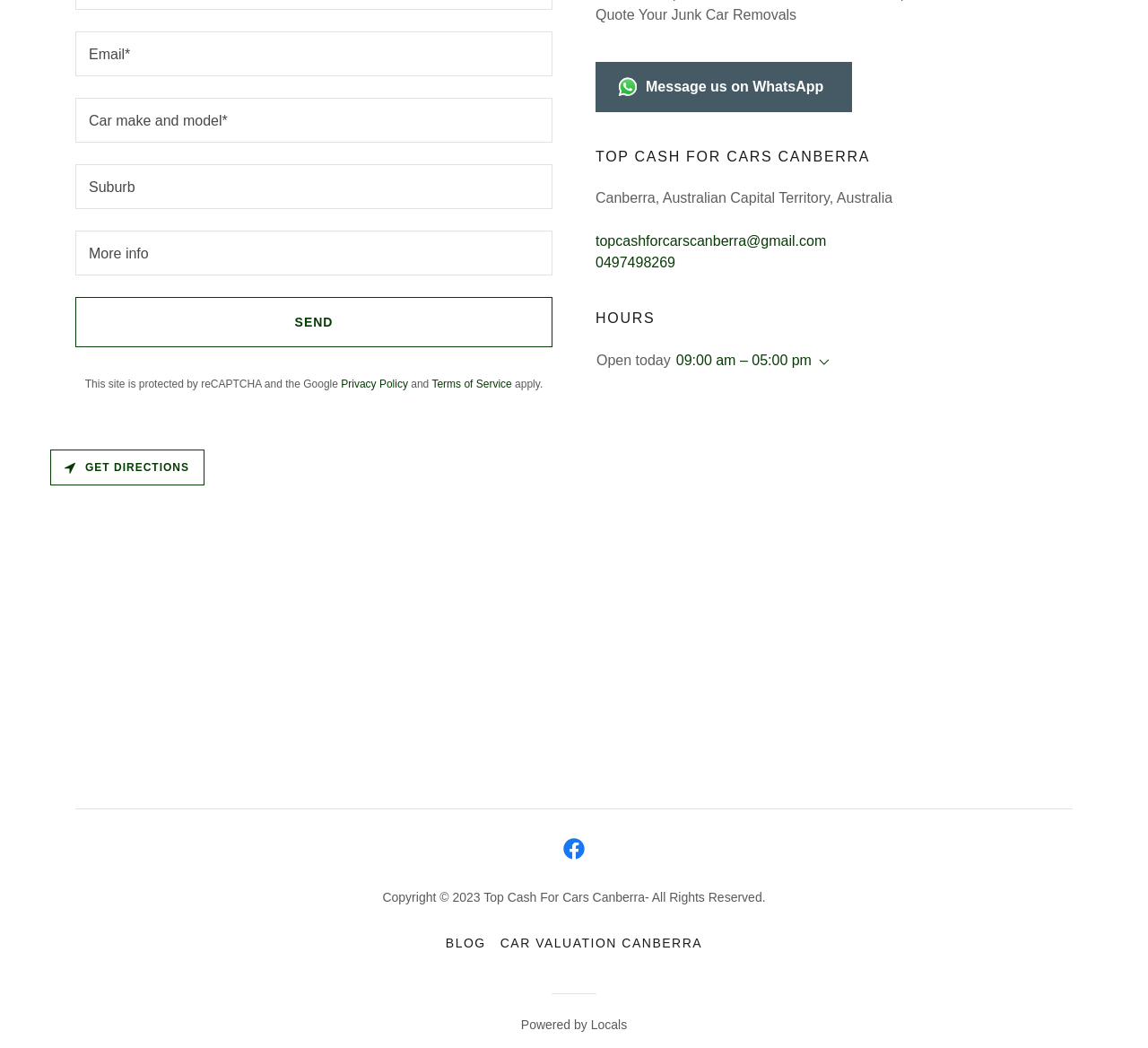Identify the bounding box of the UI element described as follows: "car valuation Canberra". Provide the coordinates as four float numbers in the range of 0 to 1 [left, top, right, bottom].

[0.43, 0.886, 0.618, 0.914]